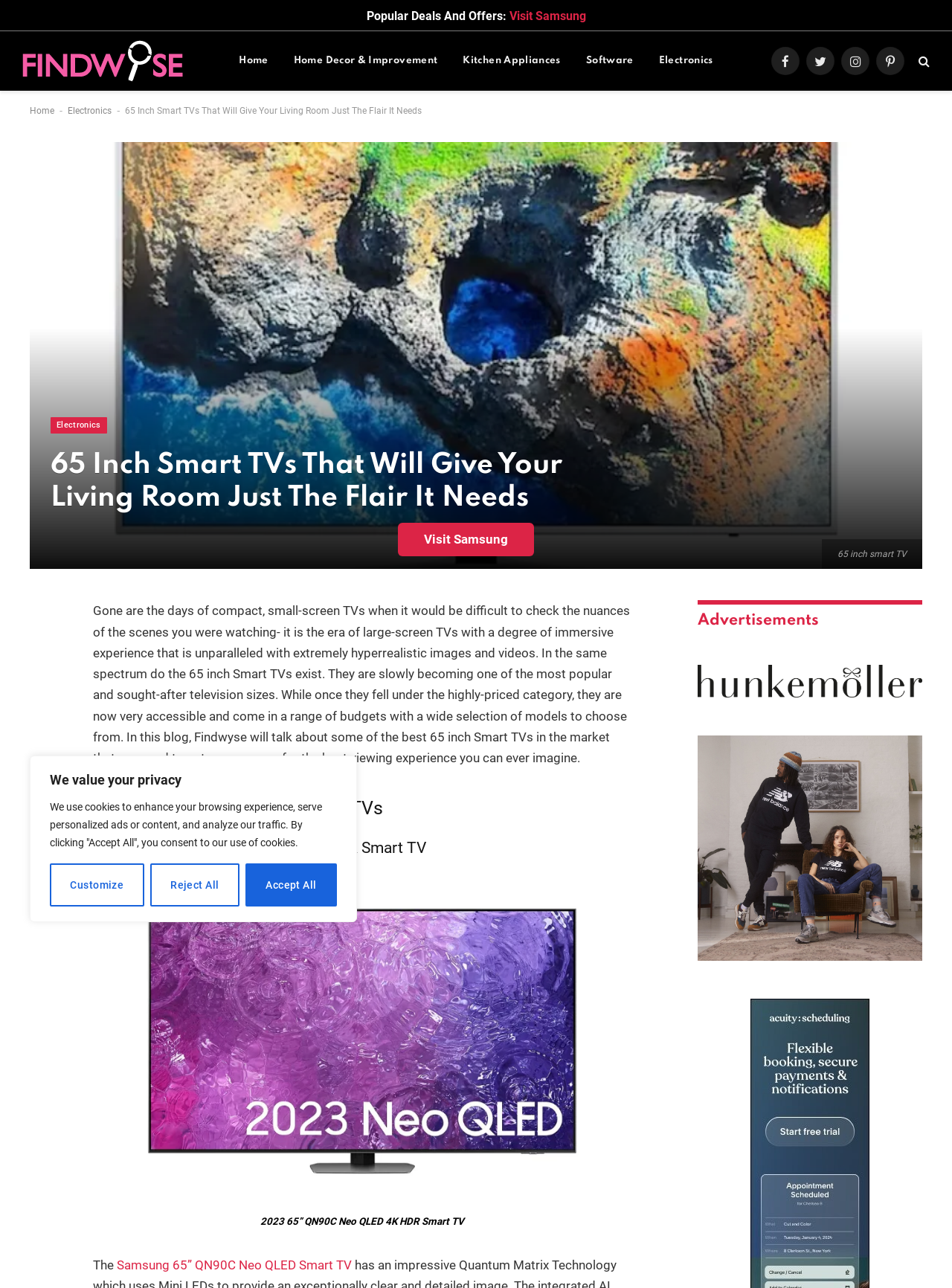What is the main topic of this webpage?
Refer to the image and answer the question using a single word or phrase.

65 inch smart TVs